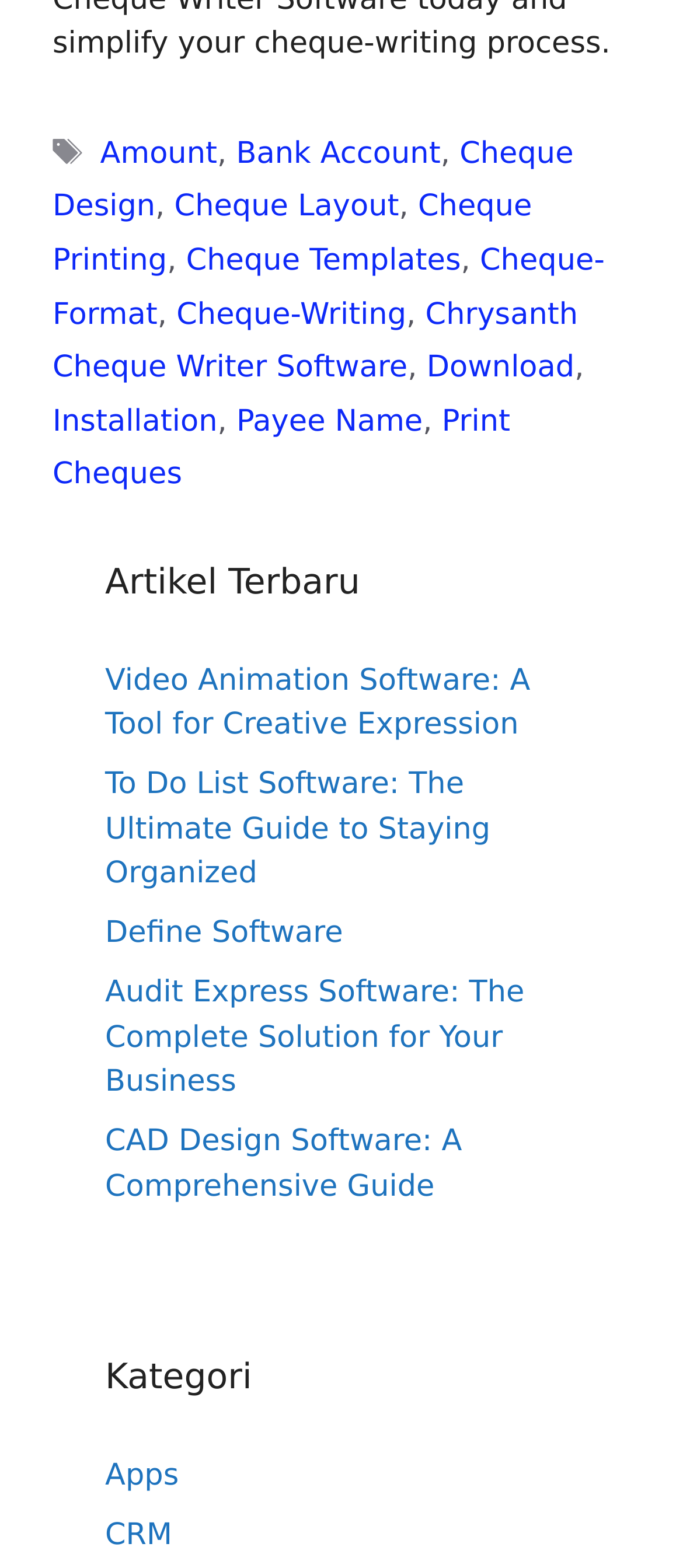Specify the bounding box coordinates of the area to click in order to follow the given instruction: "Learn about Cheque Writing."

[0.258, 0.189, 0.595, 0.212]